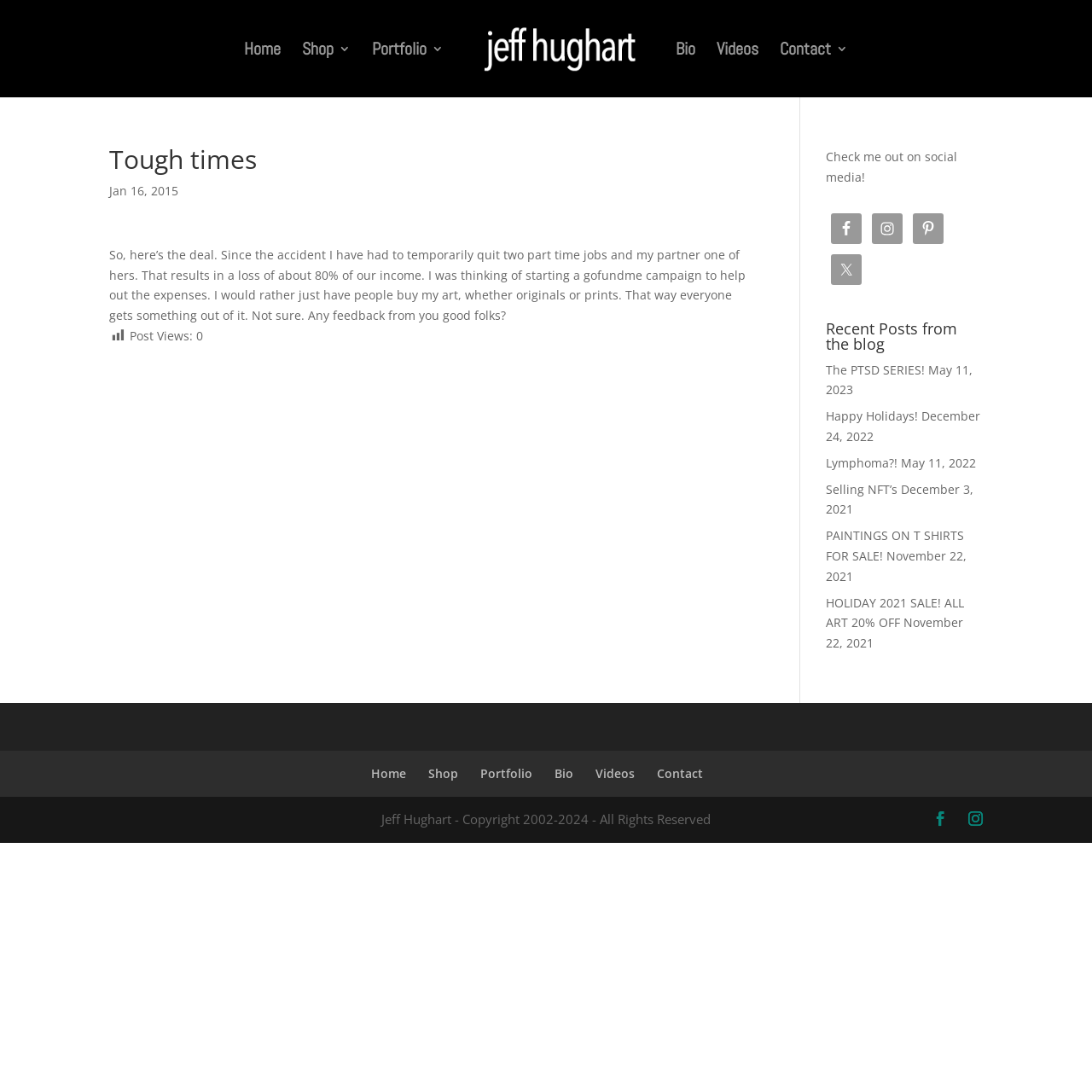Locate the bounding box coordinates of the clickable area needed to fulfill the instruction: "Check out the artist's Facebook page".

[0.761, 0.195, 0.789, 0.223]